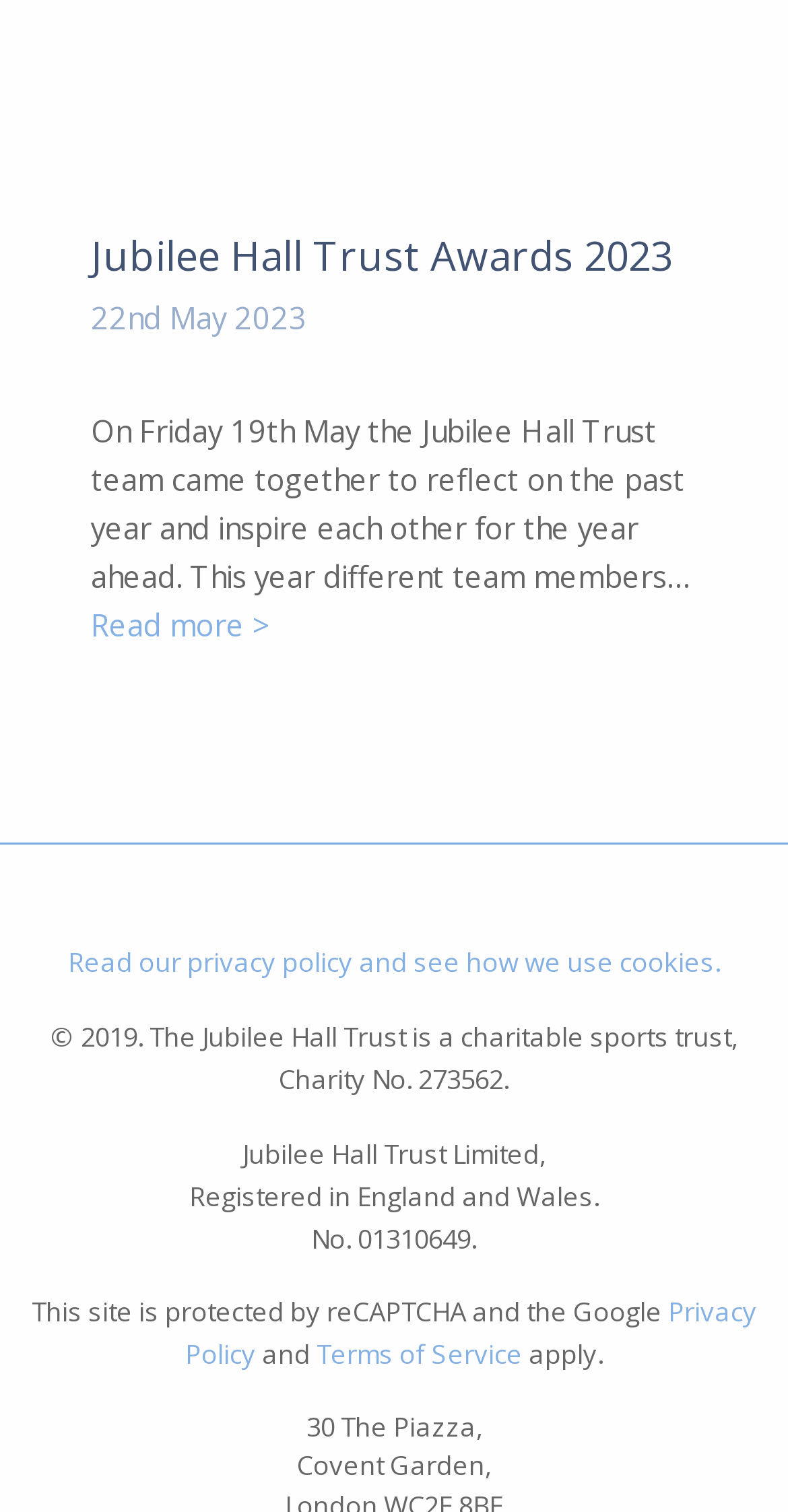Find and provide the bounding box coordinates for the UI element described here: "Terms of Service". The coordinates should be given as four float numbers between 0 and 1: [left, top, right, bottom].

[0.401, 0.883, 0.663, 0.908]